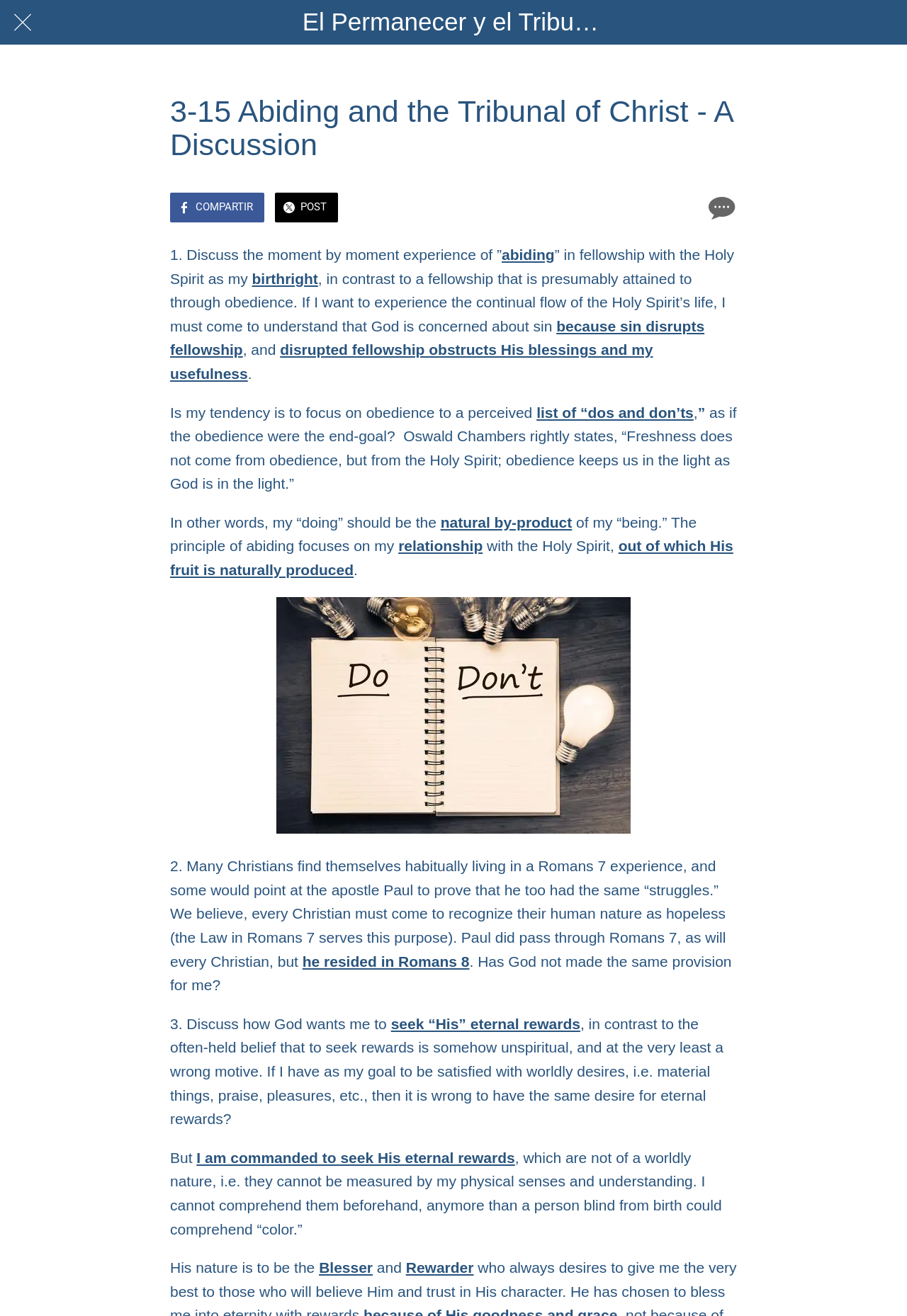Using the given description, provide the bounding box coordinates formatted as (top-left x, top-left y, bottom-right x, bottom-right y), with all values being floating point numbers between 0 and 1. Description: post

[0.303, 0.146, 0.372, 0.169]